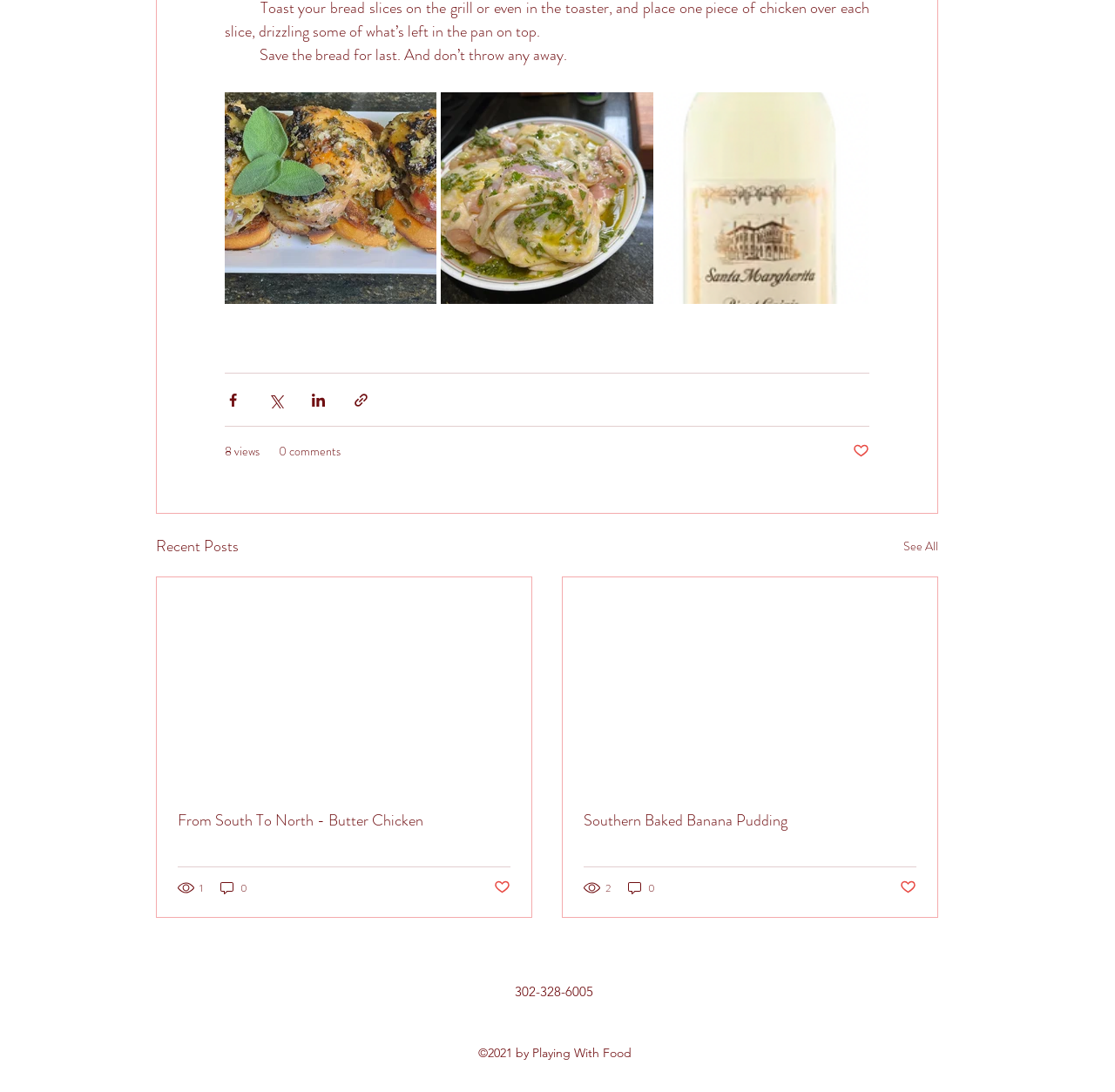How many views does the 'From South To North - Butter Chicken' post have?
Based on the image, provide your answer in one word or phrase.

1 view